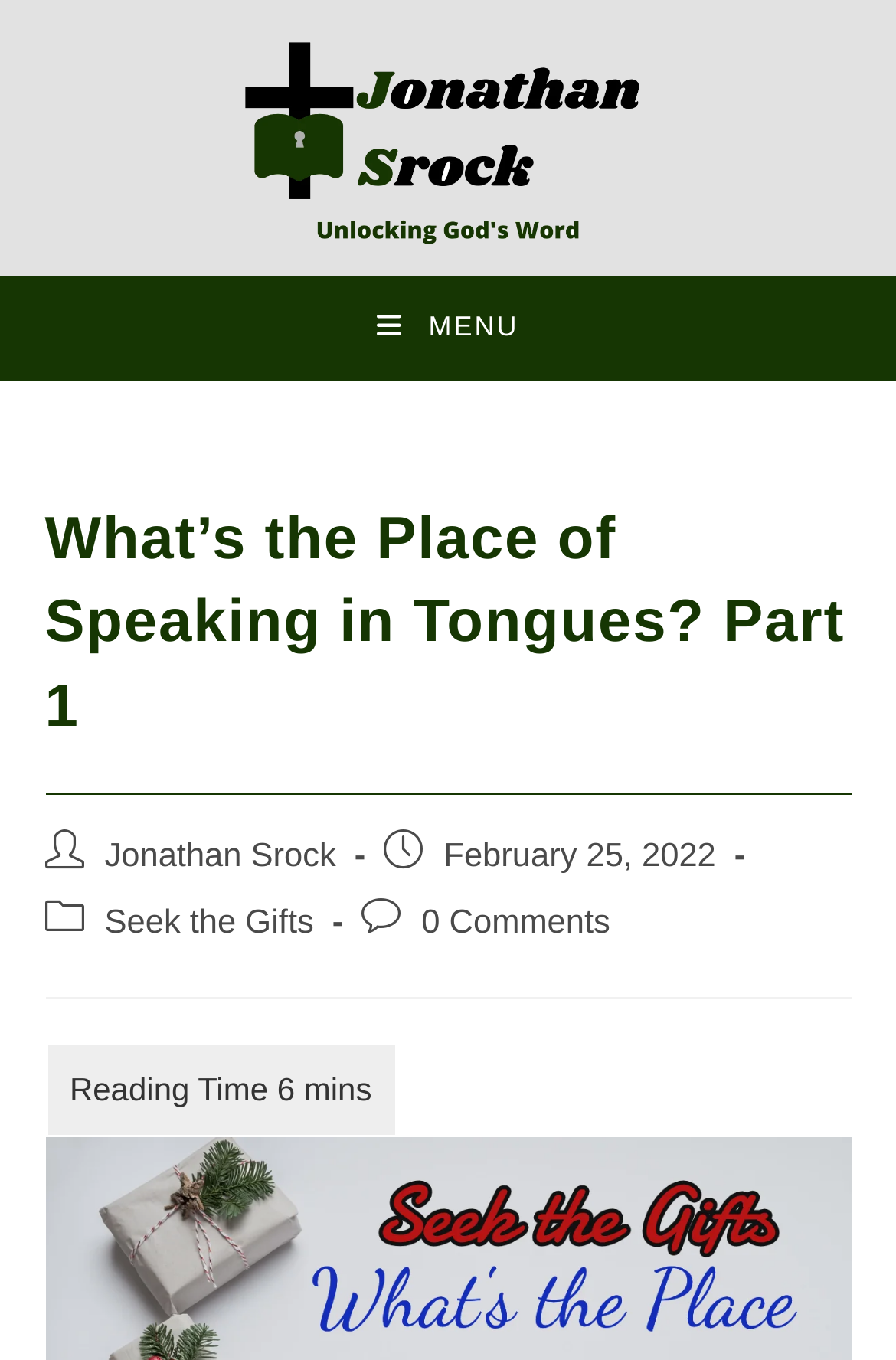What is the date of this article? Based on the screenshot, please respond with a single word or phrase.

February 25, 2022